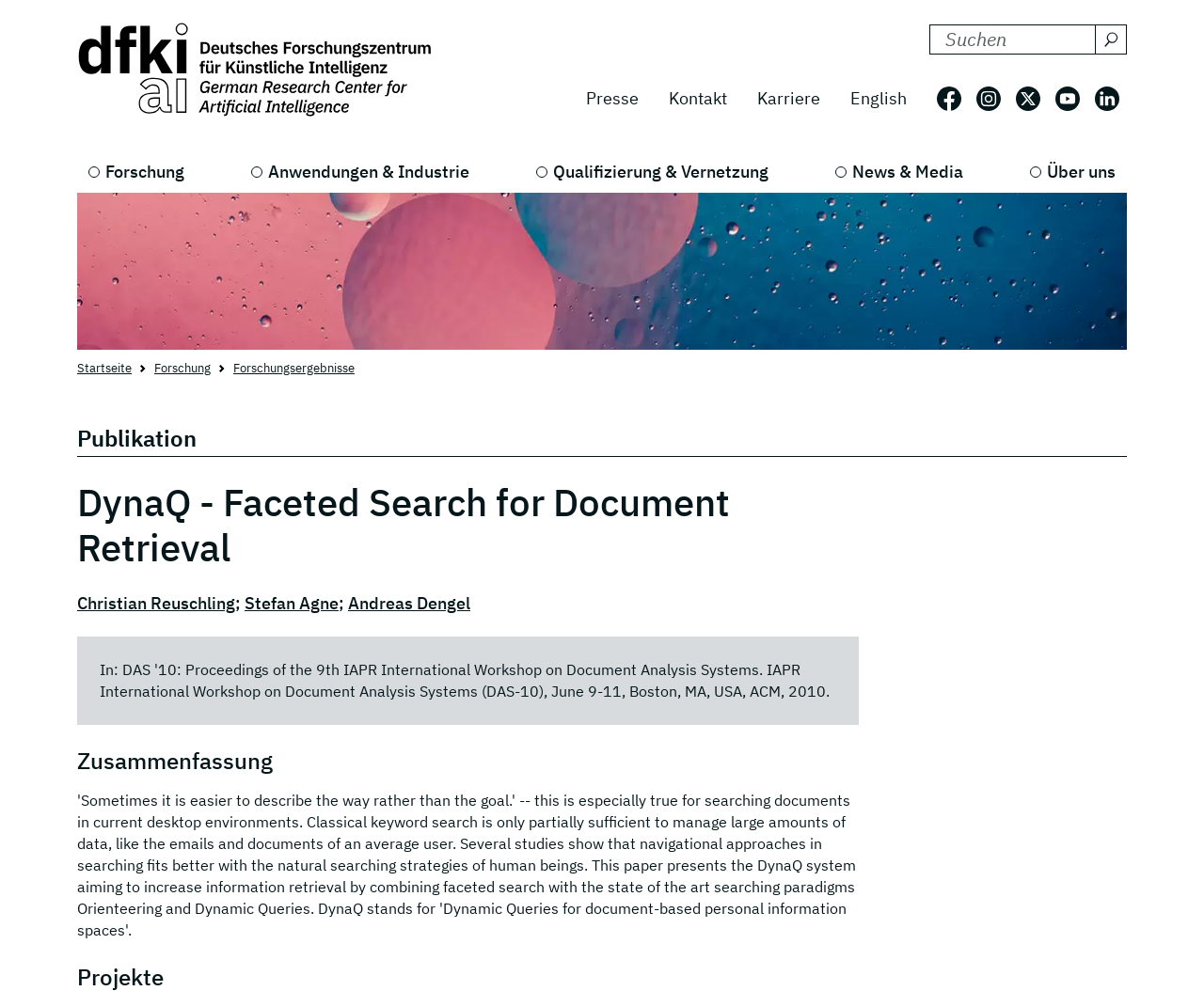How many main navigation links are there?
From the details in the image, answer the question comprehensively.

I counted the number of links under the navigation 'Hauptnavigation' which are Forschung, Anwendungen & Industrie, Qualifizierung & Vernetzung, News & Media, and Über uns, totaling 5 main navigation links.